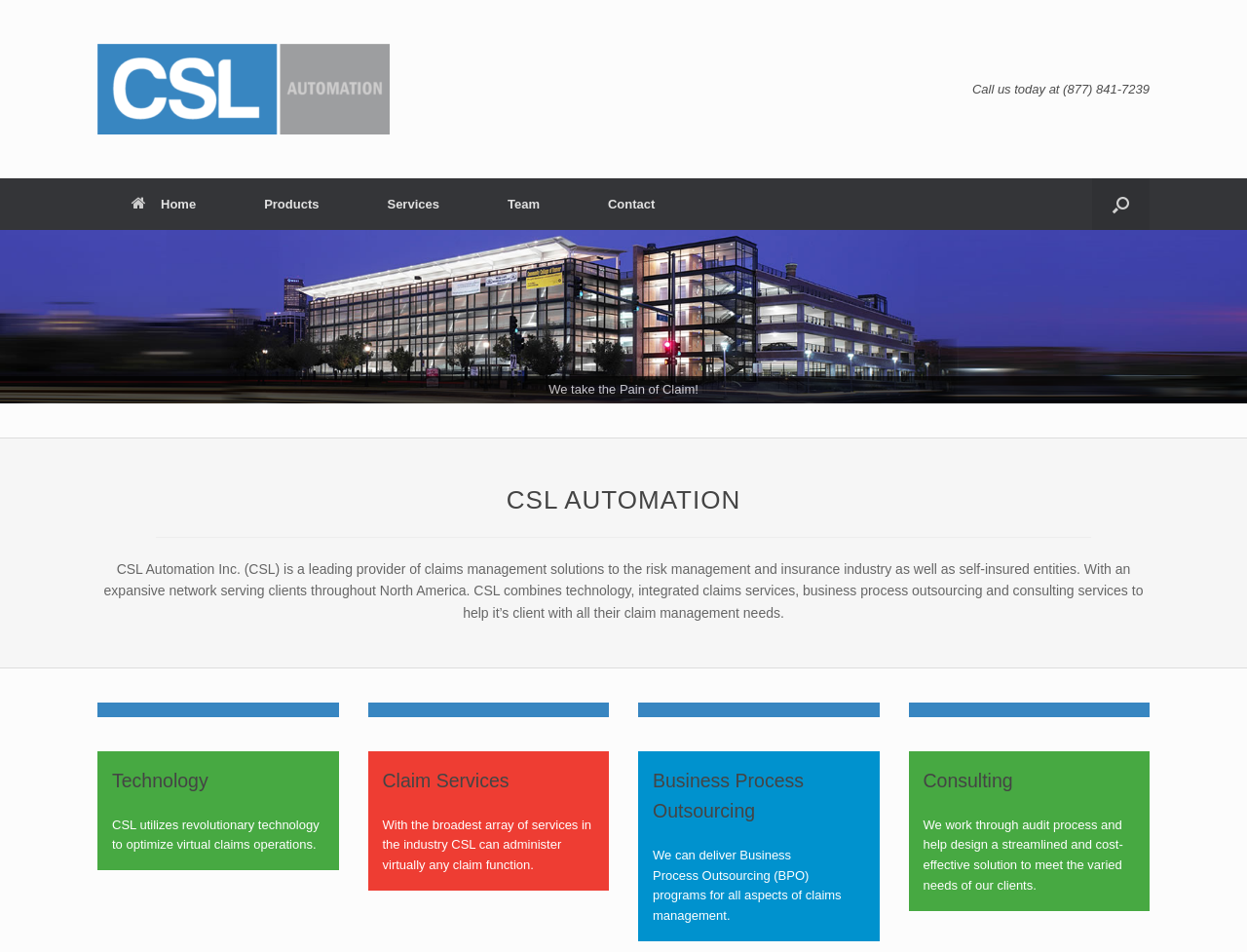Reply to the question with a single word or phrase:
How many main sections are on the homepage?

4